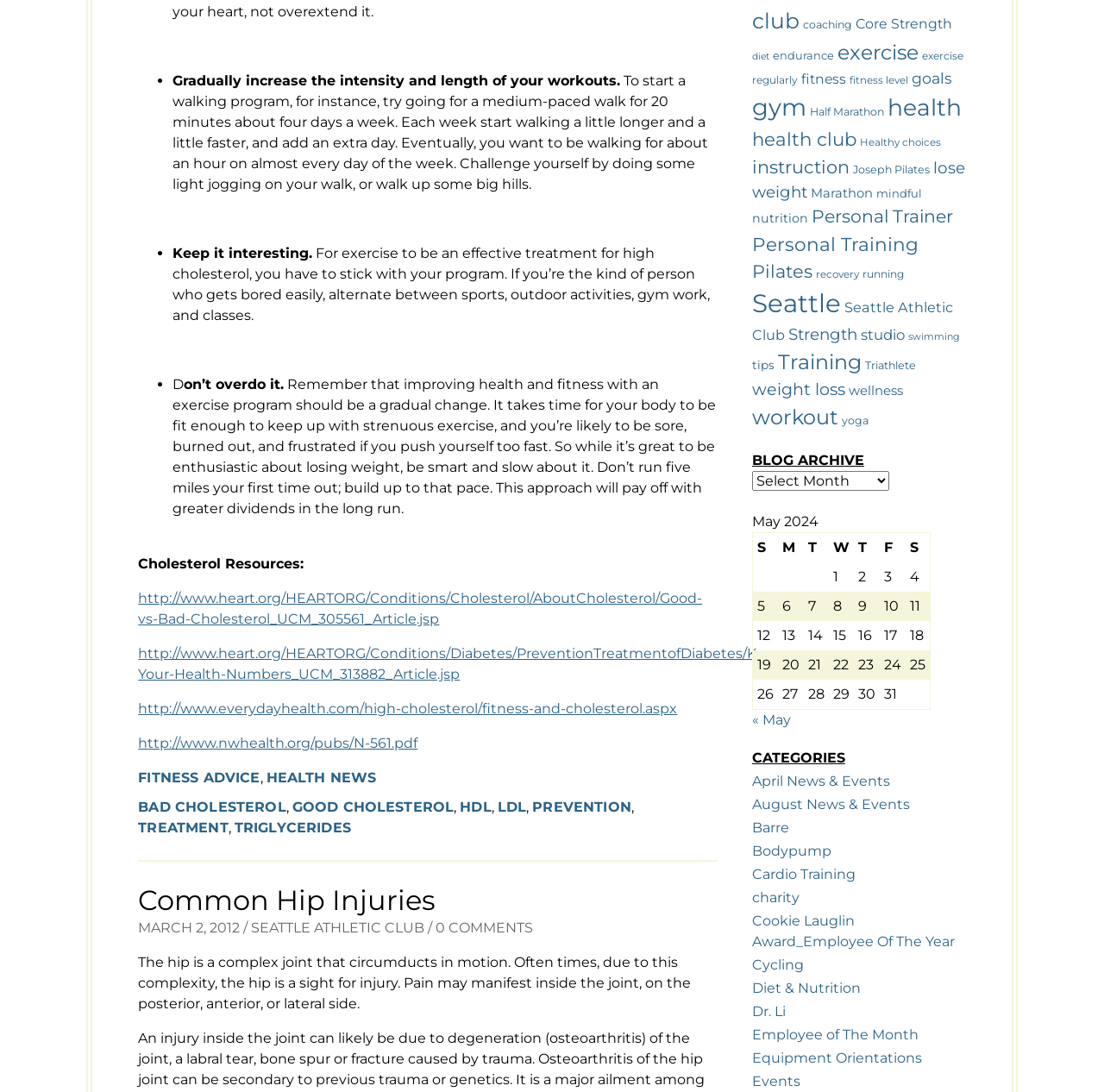What is the topic of the webpage?
Can you provide an in-depth and detailed response to the question?

Based on the content of the webpage, it appears to be discussing the relationship between cholesterol and fitness, providing tips and advice on how to improve cholesterol levels through exercise and healthy living.